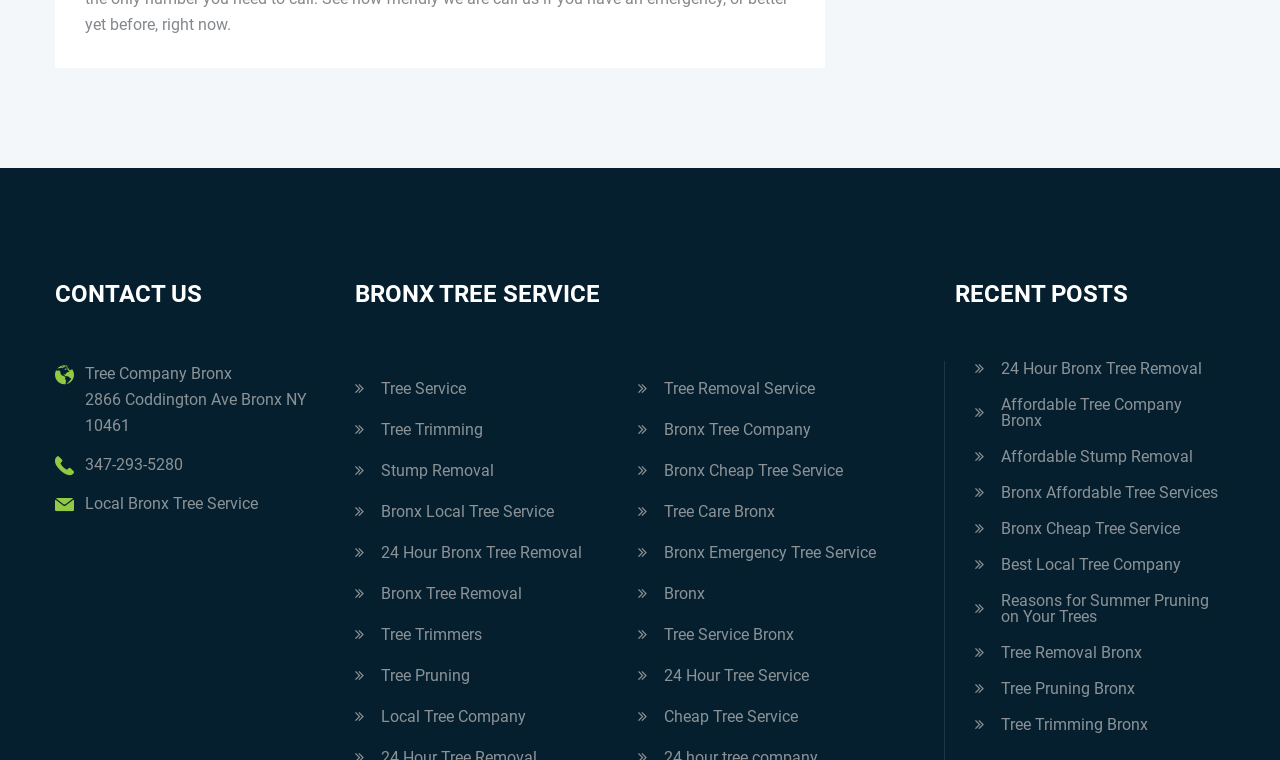Locate the bounding box coordinates of the clickable part needed for the task: "Click on Reasons for Summer Pruning on Your Trees link".

[0.762, 0.78, 0.957, 0.822]